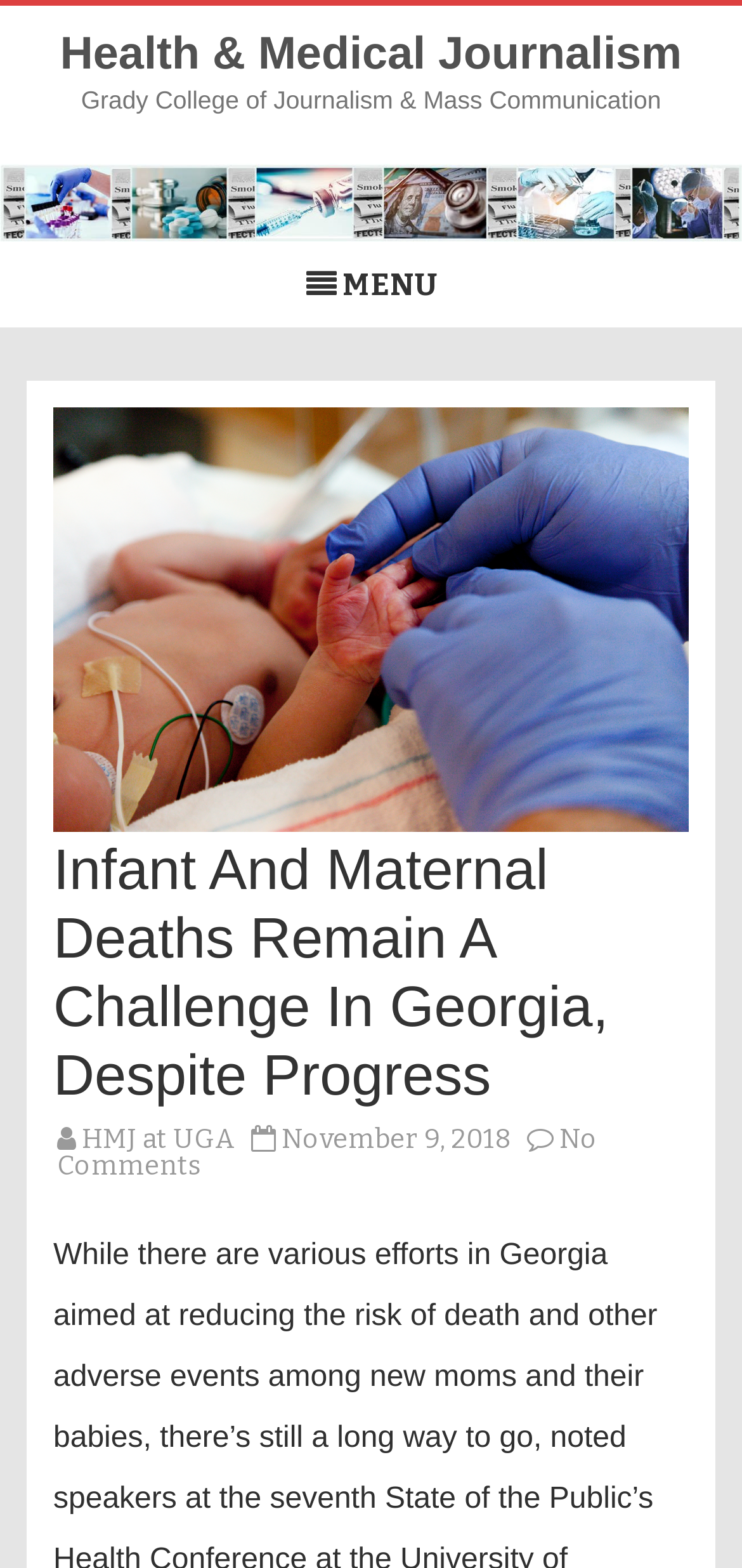Write an extensive caption that covers every aspect of the webpage.

The webpage is an article from the Health & Medical Journalism section, with a title "Infant and maternal deaths remain a challenge in Georgia, despite progress". At the top left corner, there is a logo image of Health & Medical Journalism. Next to the logo, there is a link to "Health & Medical Journalism" and a static text "Grady College of Journalism & Mass Communication". 

In the middle of the top section, there is a link to "Skip to content". On the right side of the top section, there is a menu button labeled "MENU". 

Below the top section, there is a main heading "Infant And Maternal Deaths Remain A Challenge In Georgia, Despite Progress". Under the main heading, there are several elements, including a link to "HMJ at UGA", a time stamp "November 9, 2018", and a link to the comments section labeled "No Comments on Infant and maternal deaths remain a challenge in Georgia, despite progress". 

The article's content is not explicitly described in the accessibility tree, but based on the meta description, it likely discusses the challenges of infant and maternal deaths in Georgia, despite some progress made. Experts from The March of Dimes, Healthcare Georgia Foundation, and UGA's College of Public Health are mentioned as having contributed to the article.